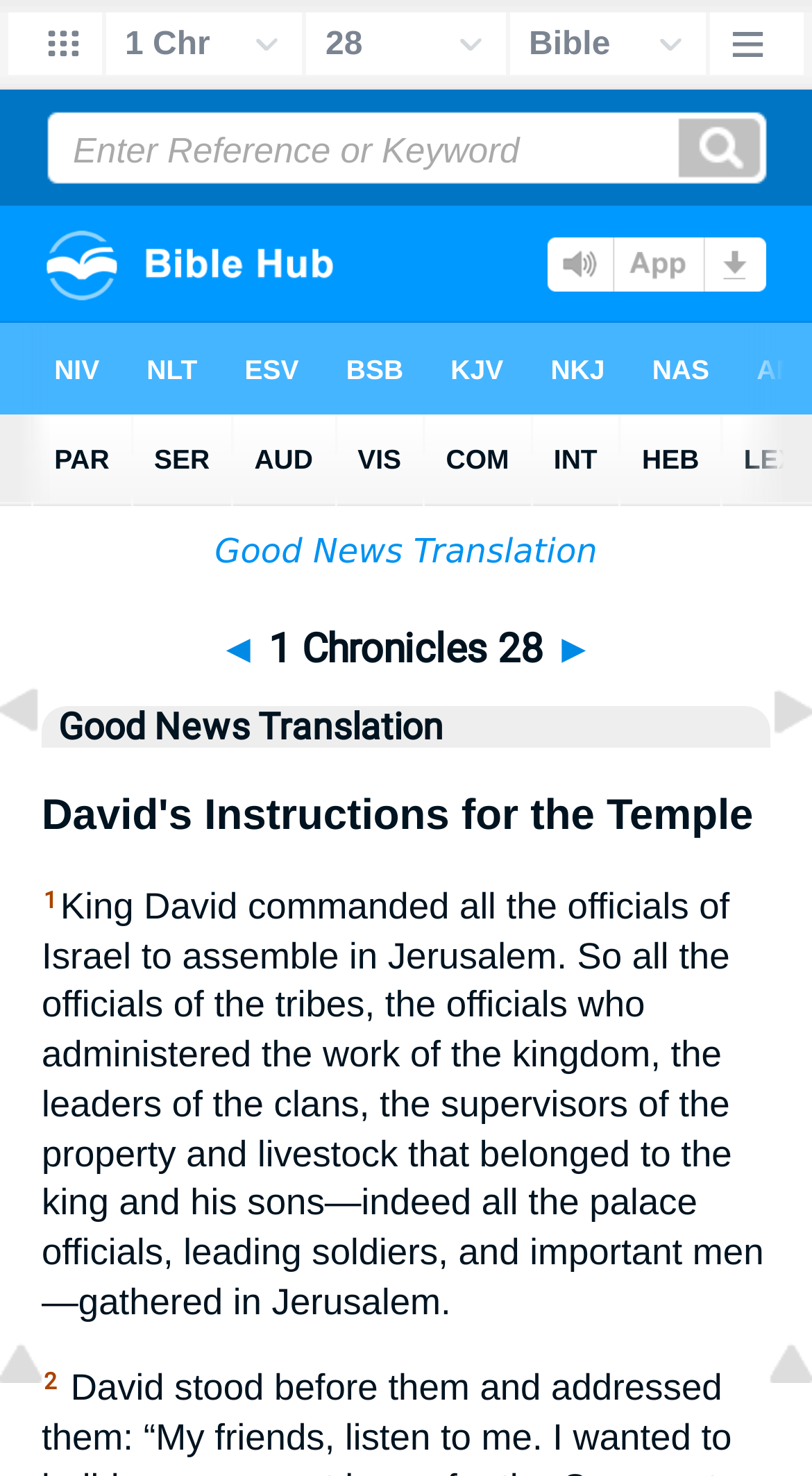Given the description "Bible", determine the bounding box of the corresponding UI element.

[0.348, 0.37, 0.388, 0.38]